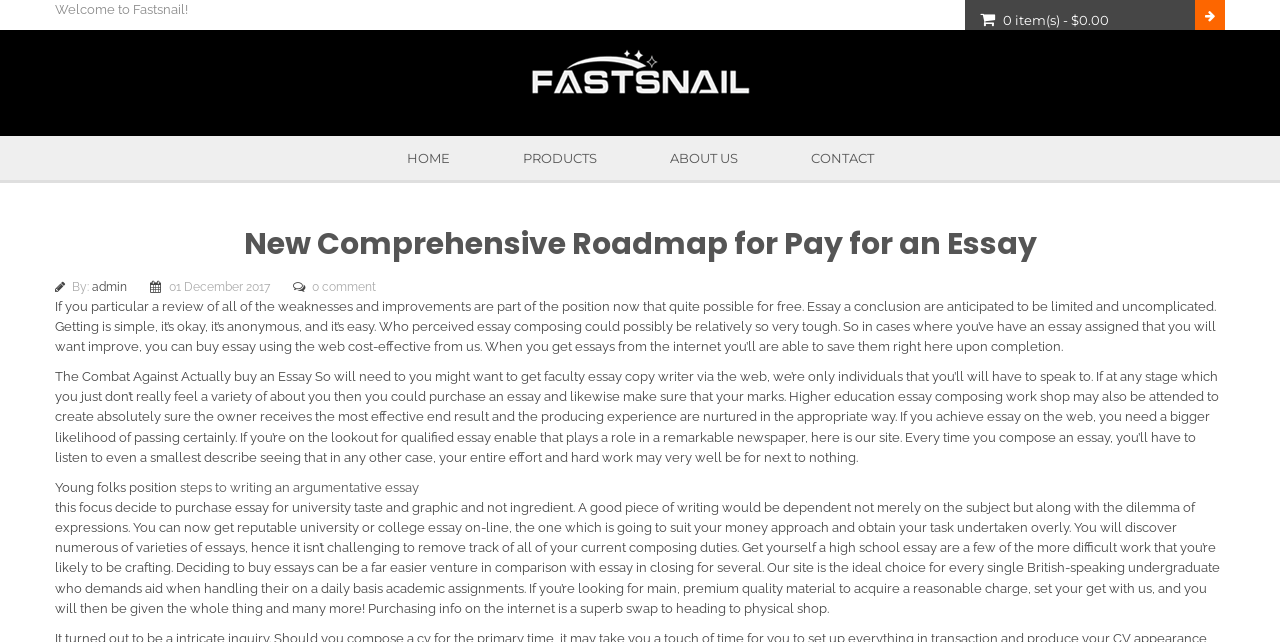Answer briefly with one word or phrase:
What is the date of the latest article?

01 December 2017